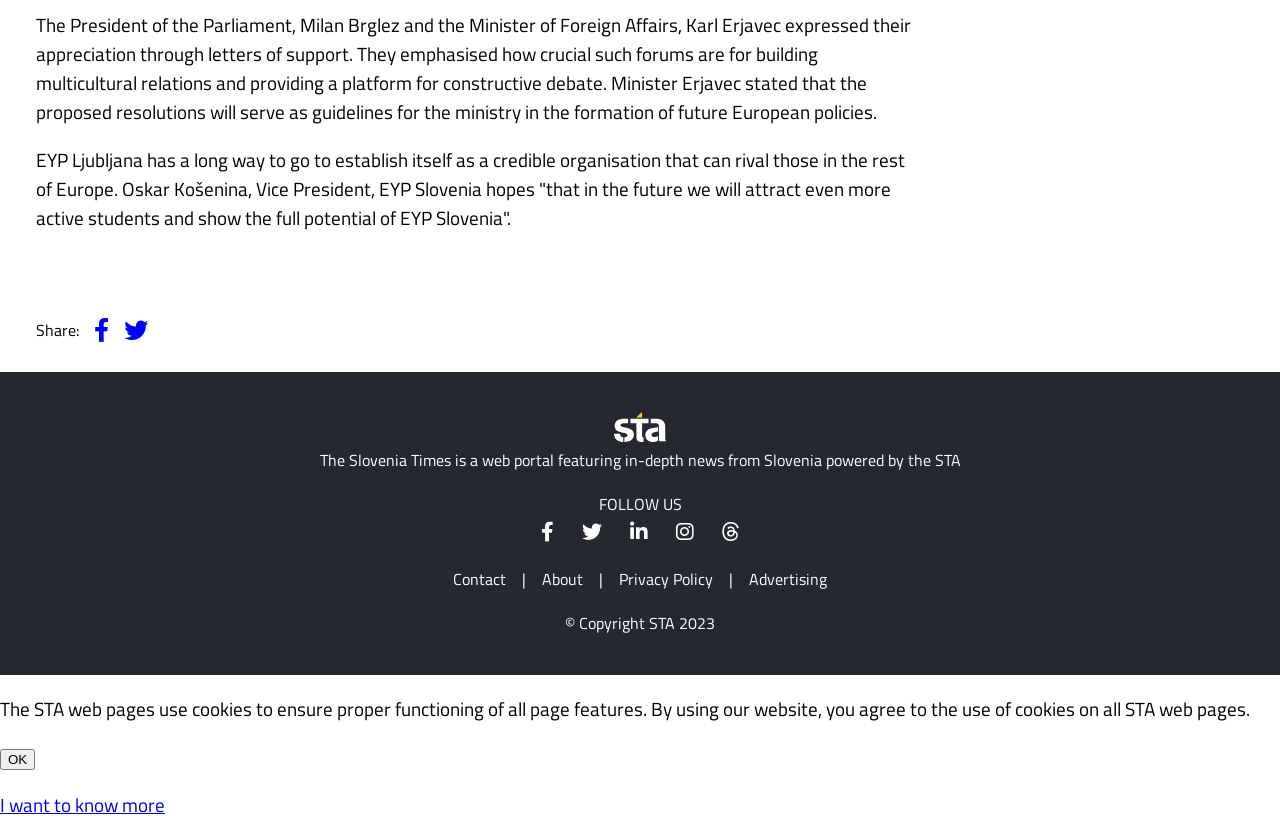Pinpoint the bounding box coordinates of the element you need to click to execute the following instruction: "Share on Facebook". The bounding box should be represented by four float numbers between 0 and 1, in the format [left, top, right, bottom].

[0.073, 0.379, 0.085, 0.408]